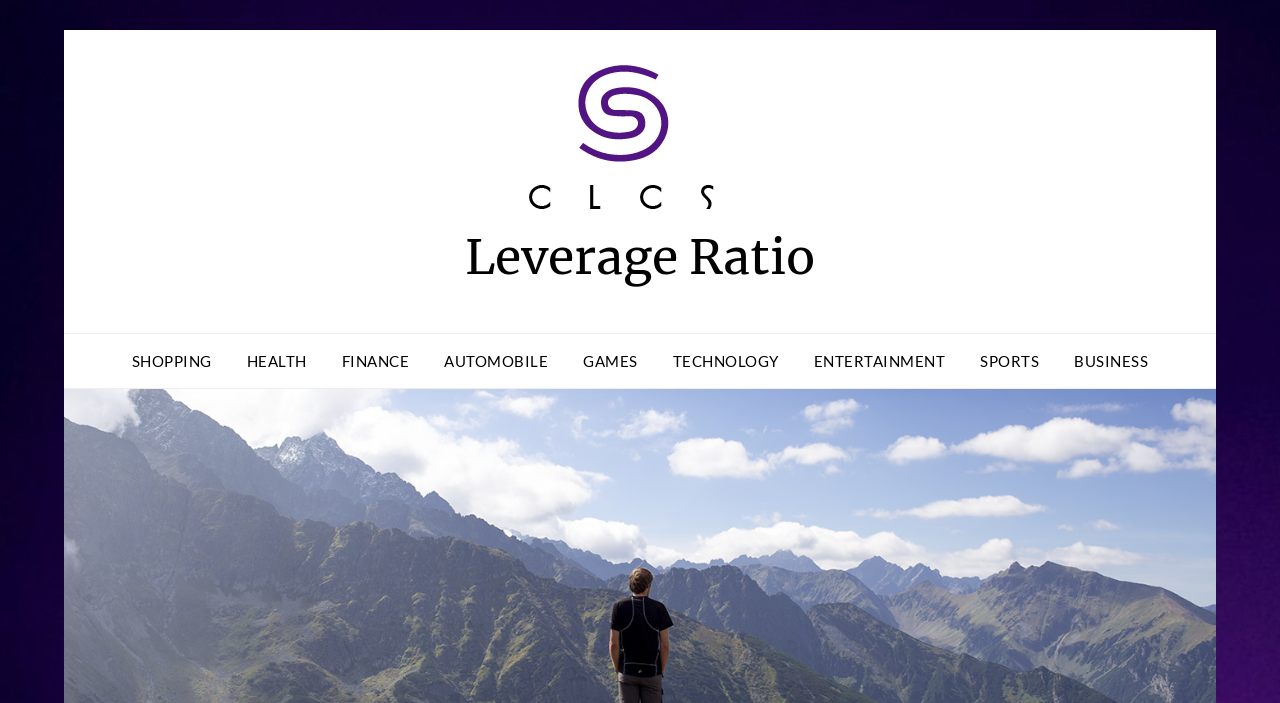What is the main topic of the introduction?
Analyze the image and provide a thorough answer to the question.

The main topic of the introduction is 'Leverage Ratio' because the link and image with the same name are prominently displayed at the top of the page, indicating that it is the primary focus of the introduction.